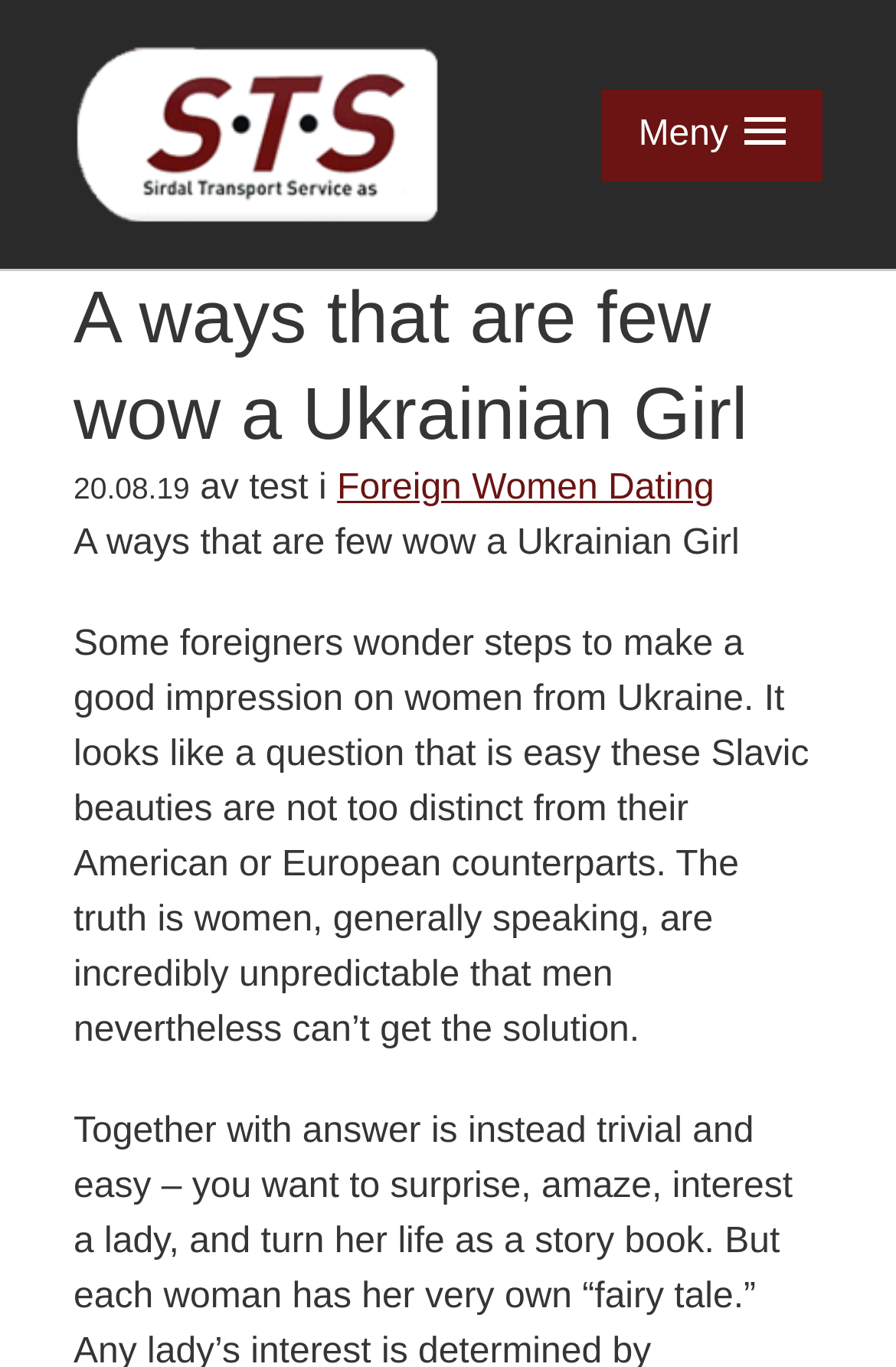Utilize the details in the image to thoroughly answer the following question: What is the link text below the main heading?

The link text is located below the main heading and is a hyperlink that likely leads to a related webpage or section about dating foreign women.